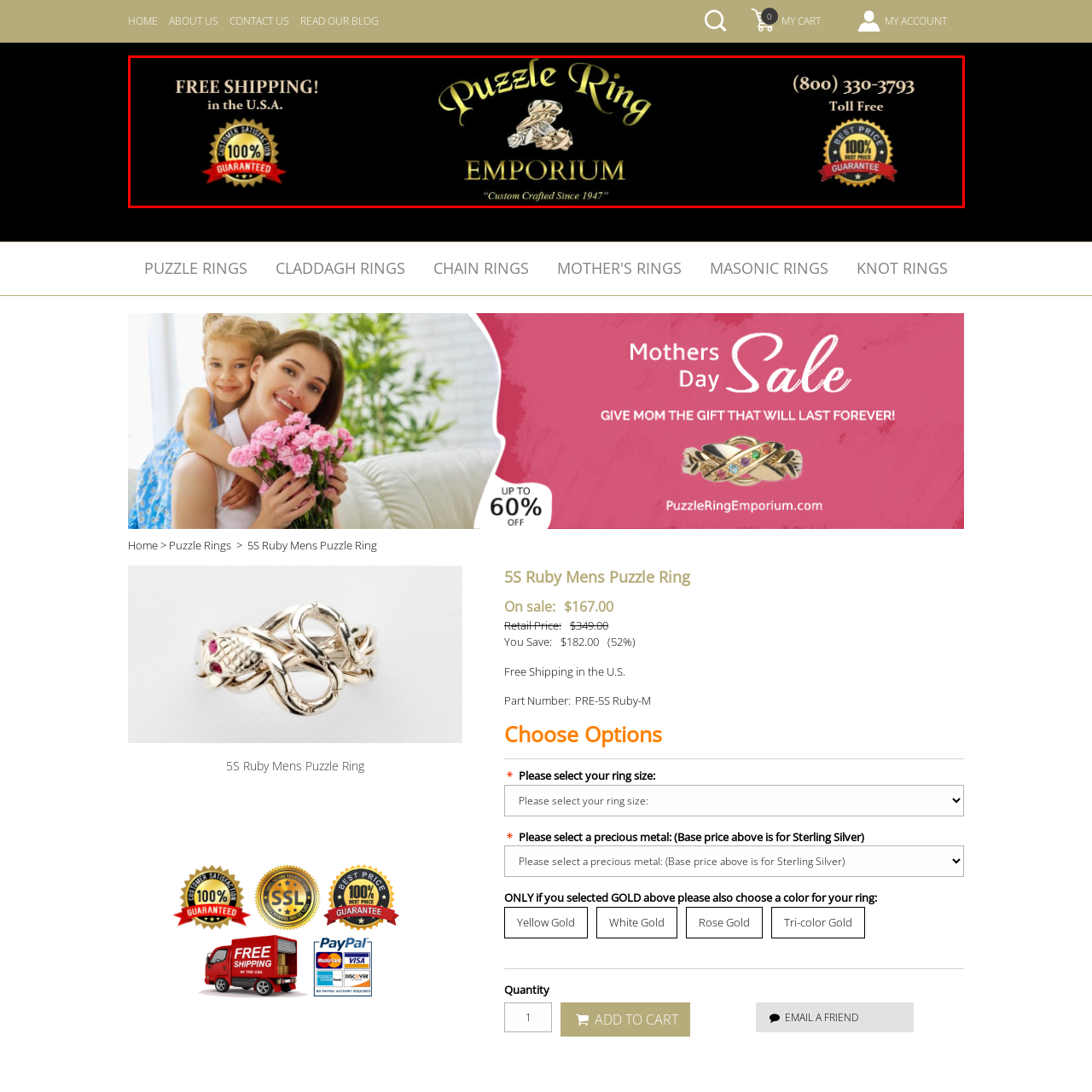Examine the portion within the green circle, What is the guarantee offered by the Puzzle Ring Emporium? 
Reply succinctly with a single word or phrase.

100% Satisfaction Guarantee